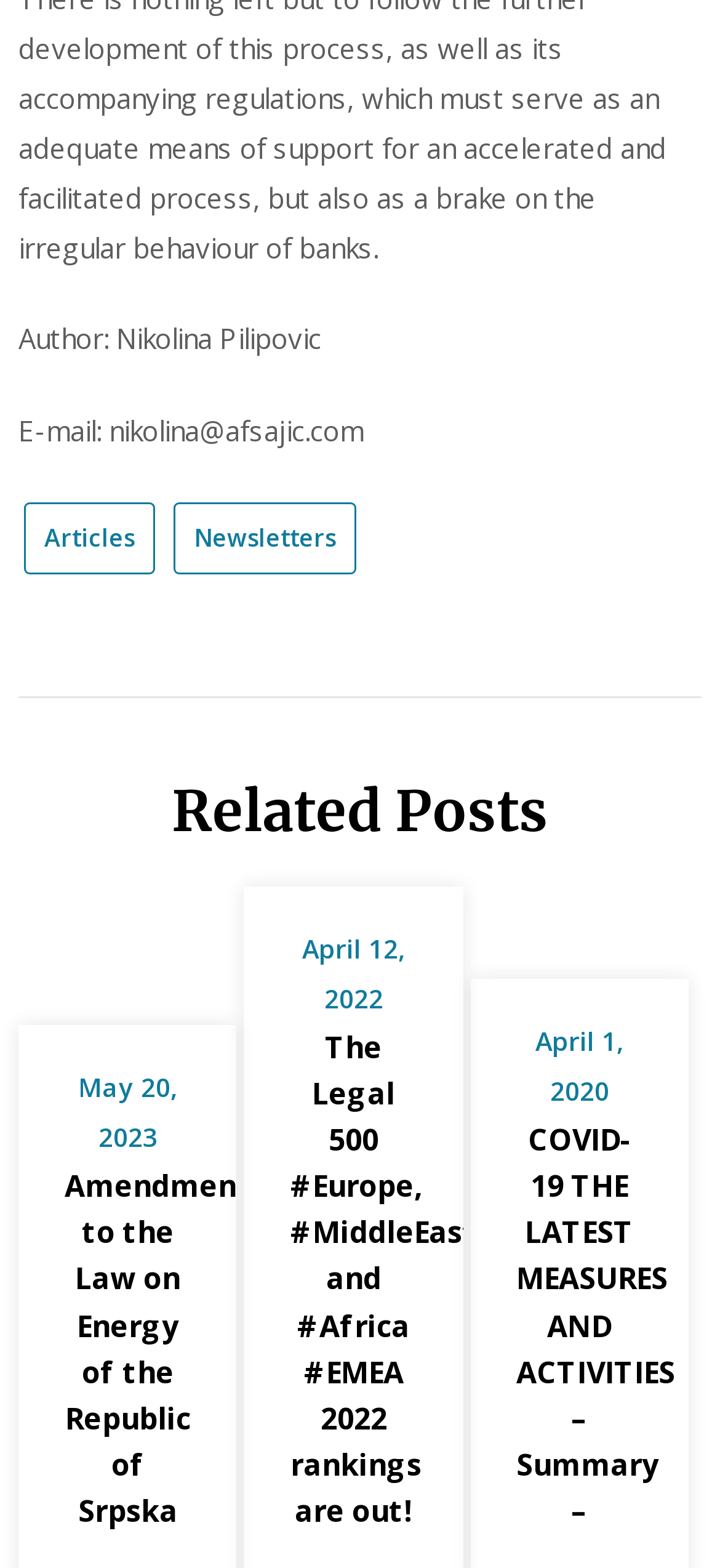Respond to the following query with just one word or a short phrase: 
Who is the author of this webpage?

Nikolina Pilipovic